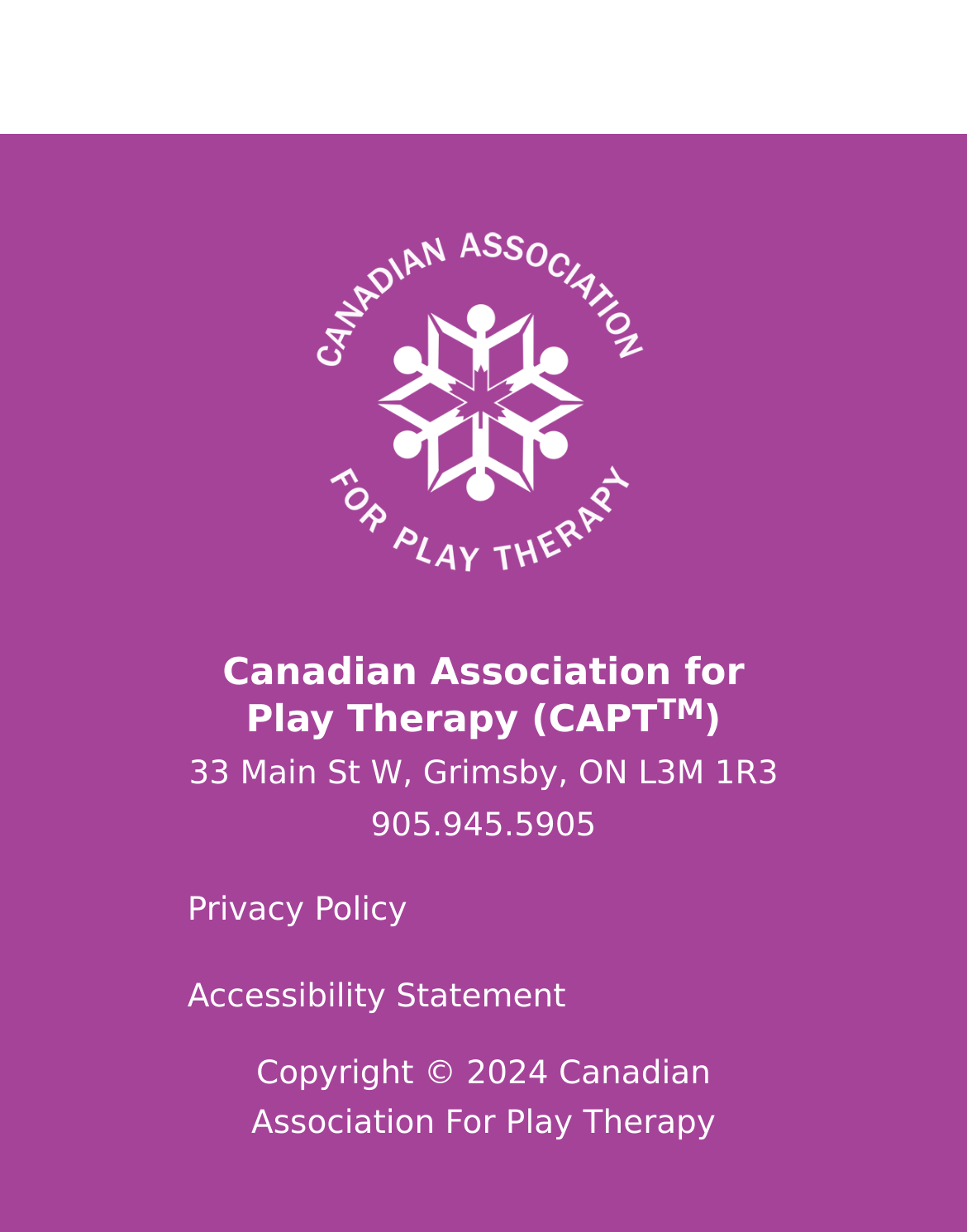How many legal links are there?
Using the image as a reference, answer the question in detail.

There are two legal links, 'Privacy Policy' and 'Accessibility Statement', located at the bottom of the webpage, inside a navigation element with the text 'Legal'.